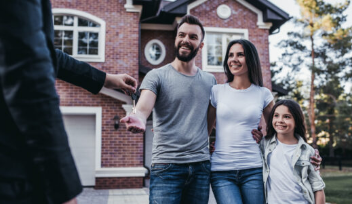Describe the image in great detail, covering all key points.

The image depicts a cheerful family standing in front of a beautiful brick house, symbolizing a significant milestone in their lives. The parents, beaming with happiness, are receiving house keys from a real estate professional, representing the successful purchase of their new home. The father, dressed casually in a gray t-shirt, and the mother, wearing a simple white t-shirt, exude joy and relief, while their young daughter stands beside them, her smile reflecting the excitement of moving into a new home. This moment captures the essence of the home-buying experience, blending emotional fulfillment with the logistical aspects of real estate transactions. The backdrop of the house, surrounded by greenery, enhances the positive atmosphere of this major life transition.